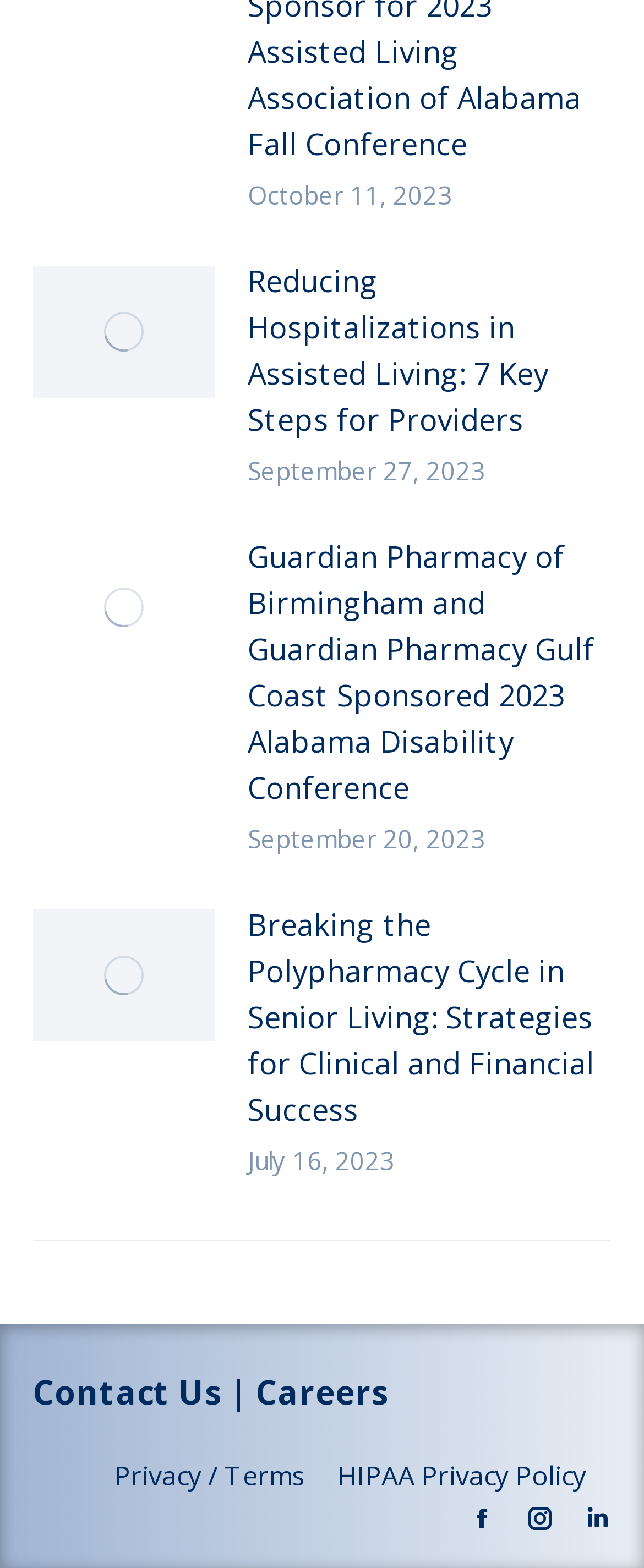Please find the bounding box coordinates of the clickable region needed to complete the following instruction: "View privacy terms". The bounding box coordinates must consist of four float numbers between 0 and 1, i.e., [left, top, right, bottom].

[0.177, 0.929, 0.485, 0.952]